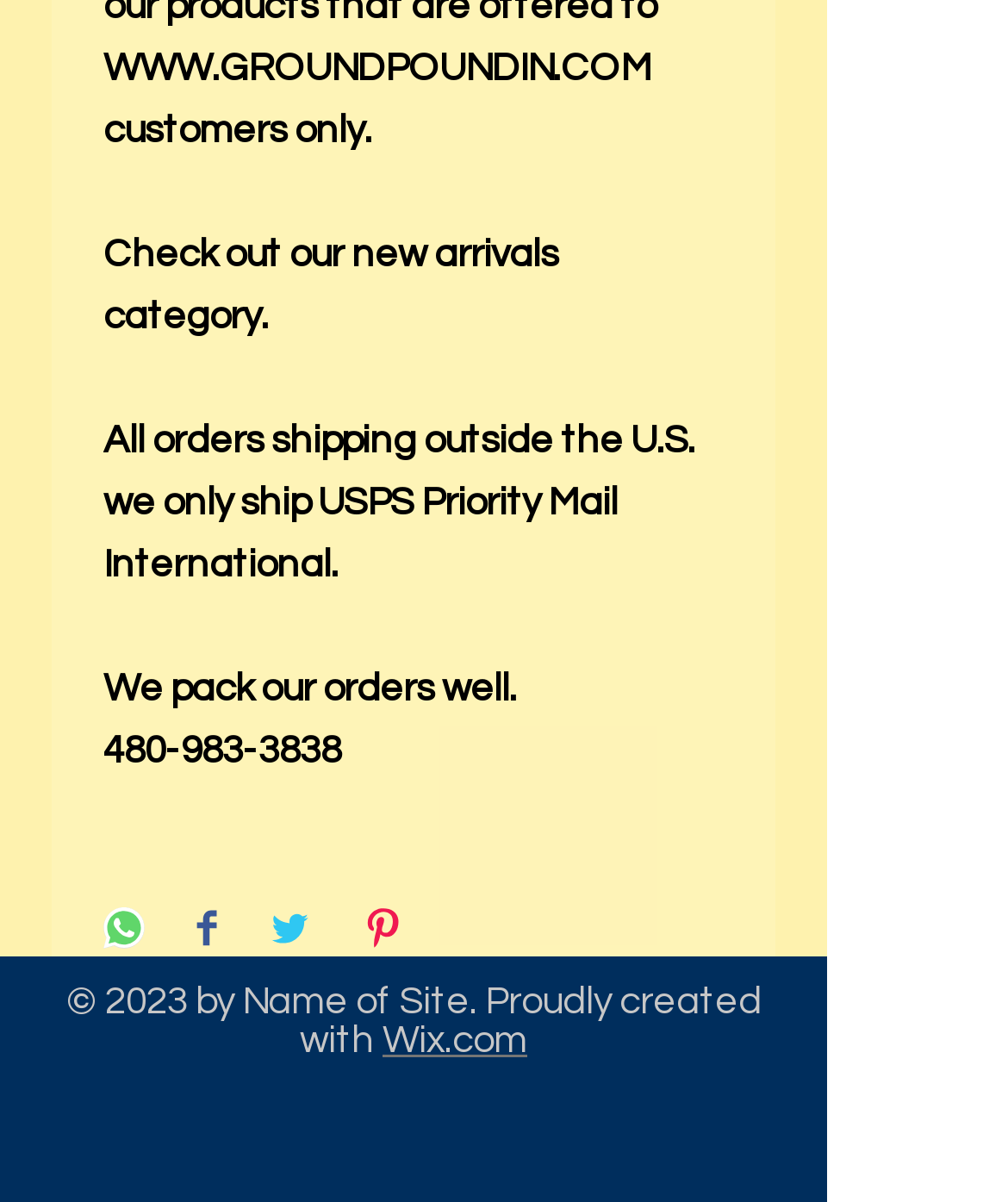Please locate the bounding box coordinates of the element that should be clicked to achieve the given instruction: "Share on WhatsApp".

[0.103, 0.755, 0.144, 0.796]